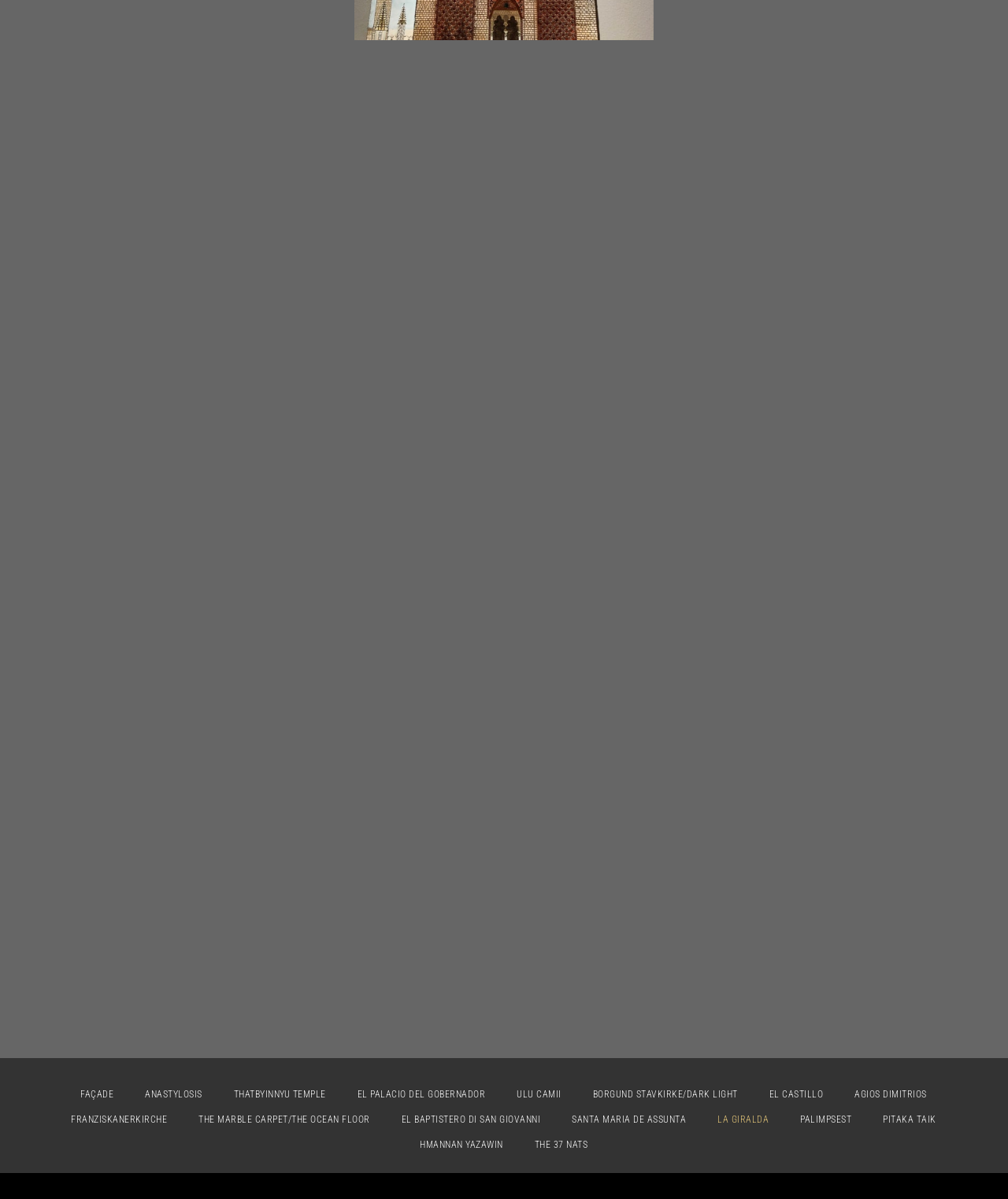How many links are on the top row?
Based on the visual details in the image, please answer the question thoroughly.

I counted the number of links on the top row and found two links: 'La-Giralda-894' and 'La-Giralda-885'.